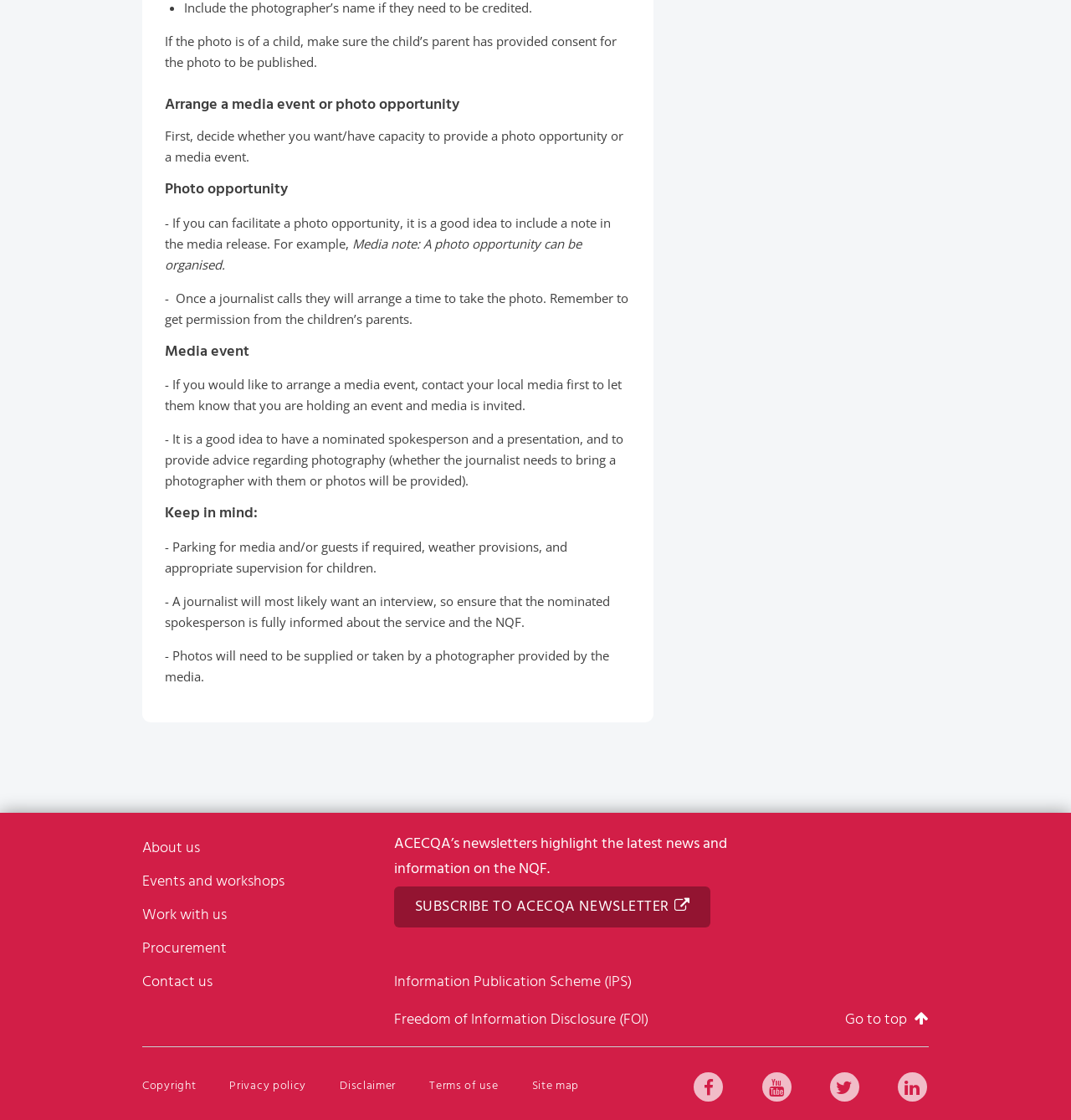Given the description "Information Publication Scheme (IPS)", determine the bounding box of the corresponding UI element.

[0.368, 0.866, 0.59, 0.888]